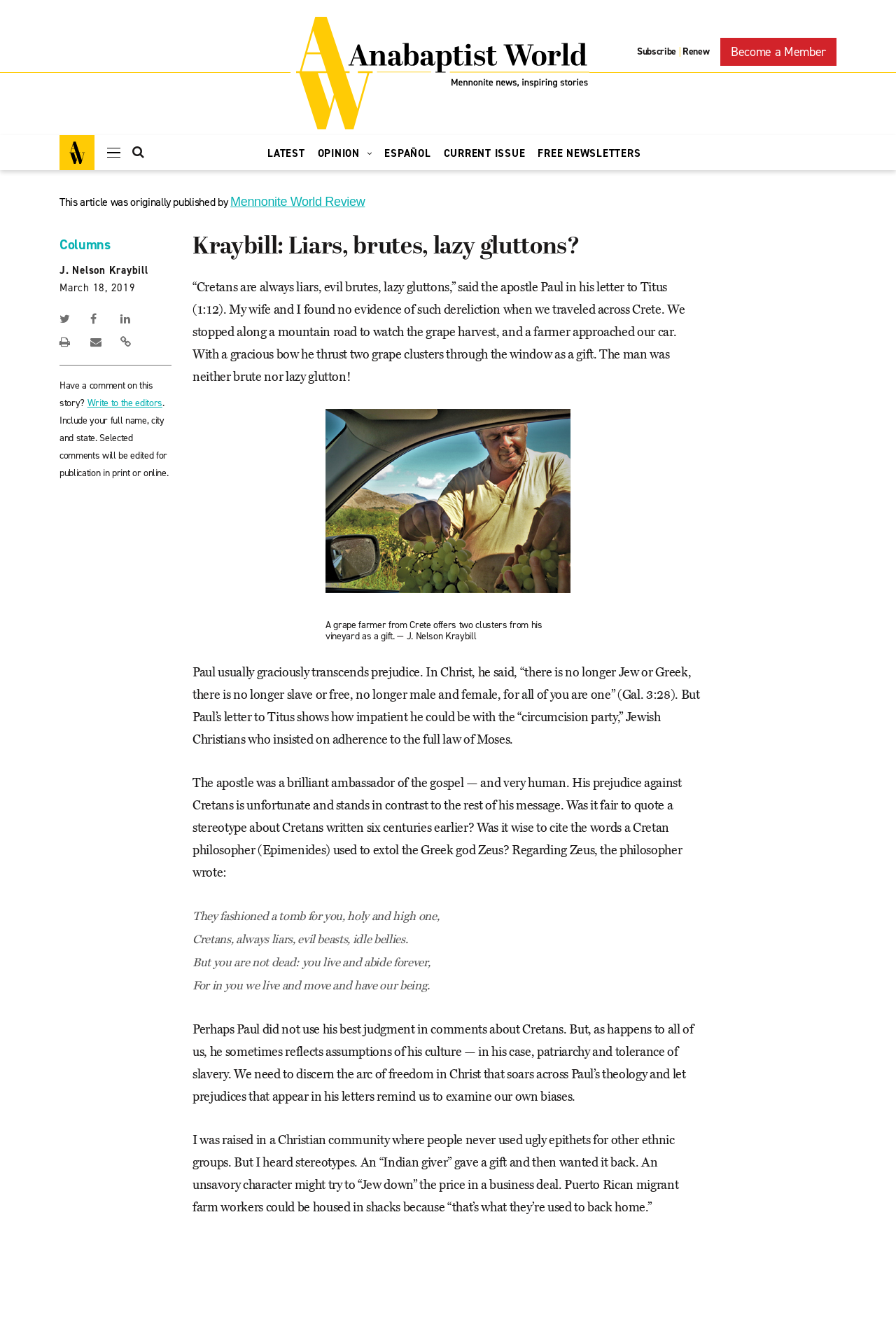Pinpoint the bounding box coordinates of the area that must be clicked to complete this instruction: "Click on the 'LATEST' link".

[0.298, 0.11, 0.34, 0.12]